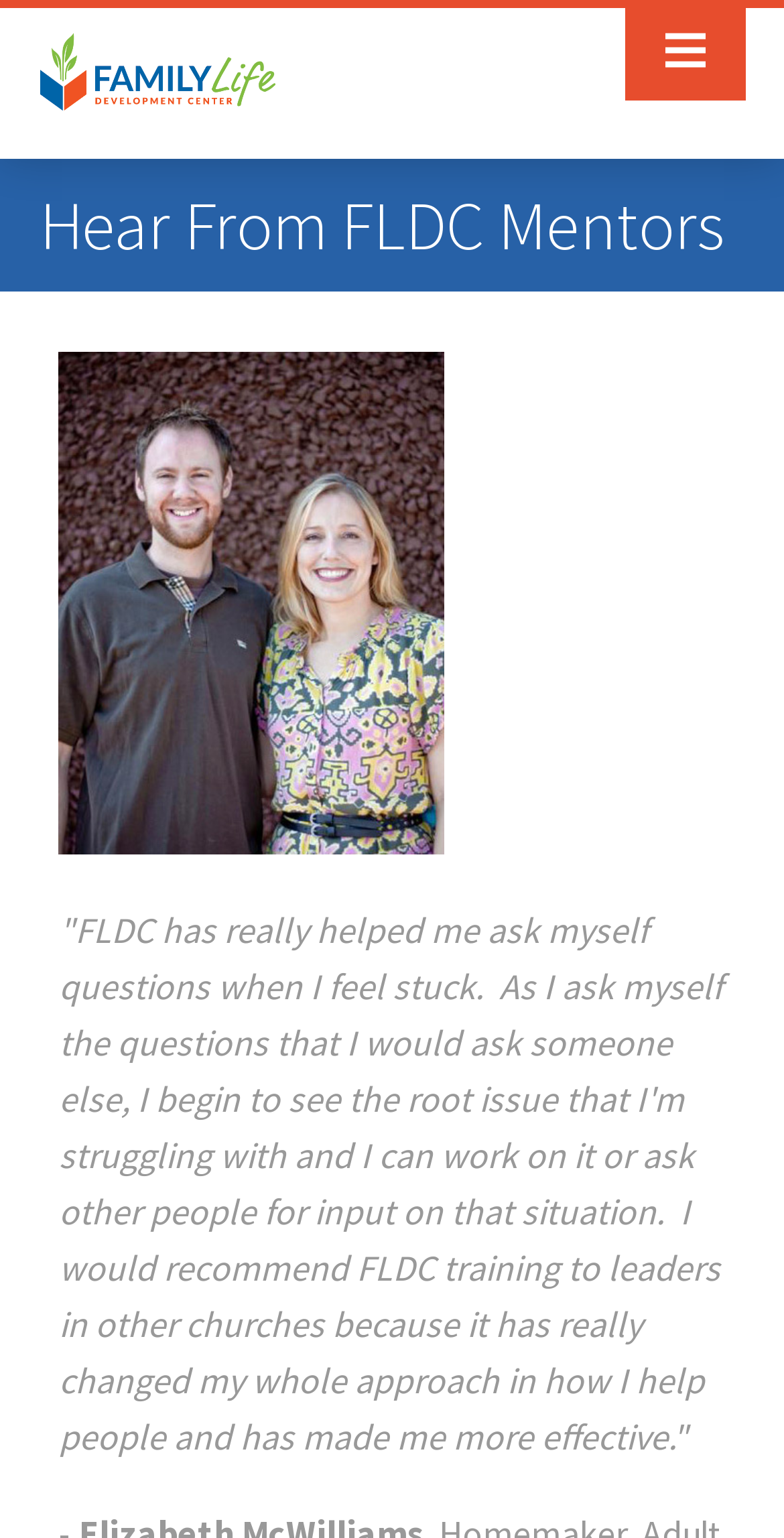What is the purpose of FLDC training?
Answer the question with as much detail as possible.

By reading the text inside the blockquote, I understood that FLDC training is intended to help leaders, specifically in churches, to change their approach in helping others. The quote mentions that FLDC training has made the mentor more effective in helping people.